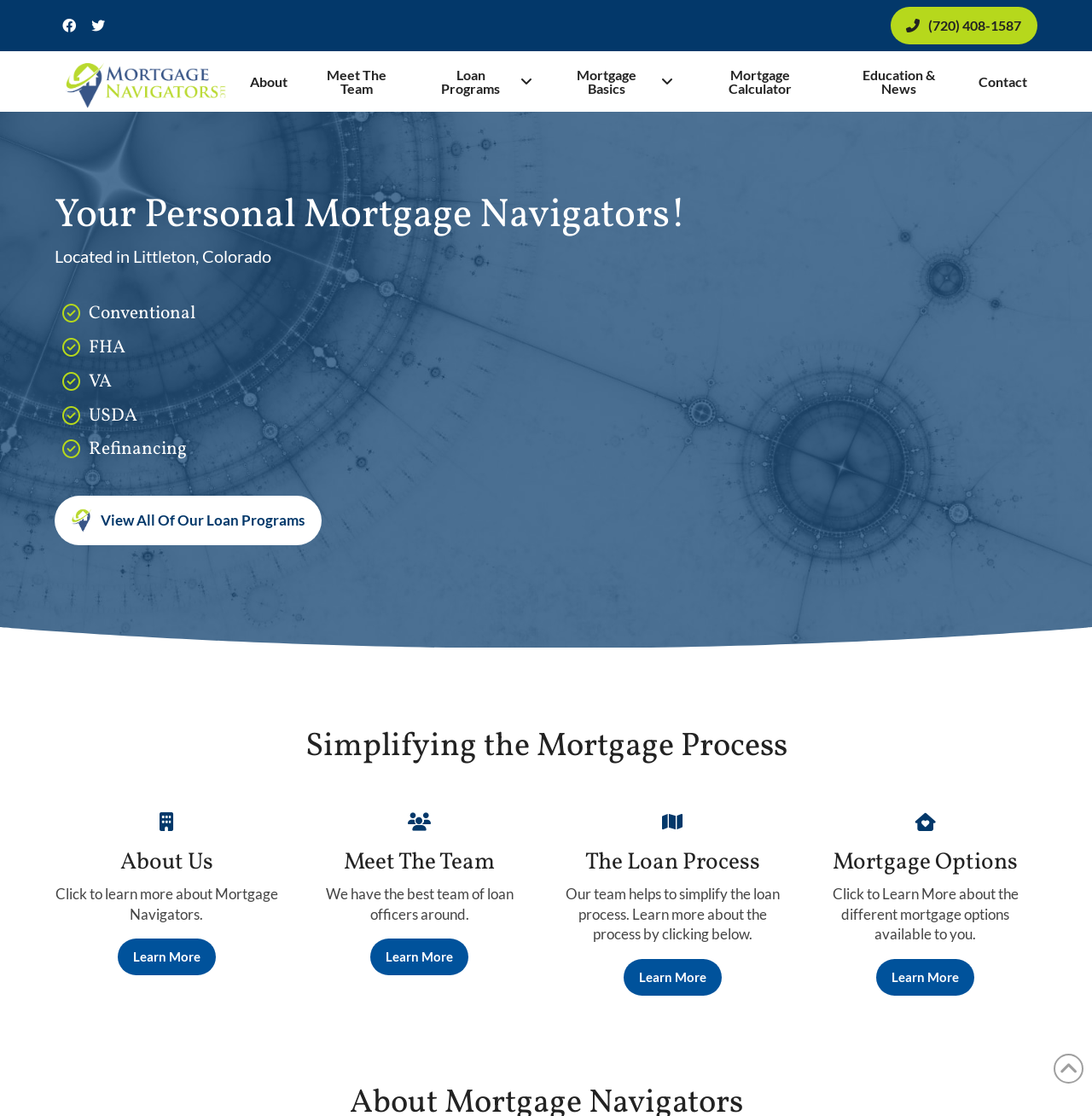Please identify the coordinates of the bounding box that should be clicked to fulfill this instruction: "Learn more about Mortgage Navigators".

[0.108, 0.841, 0.197, 0.874]